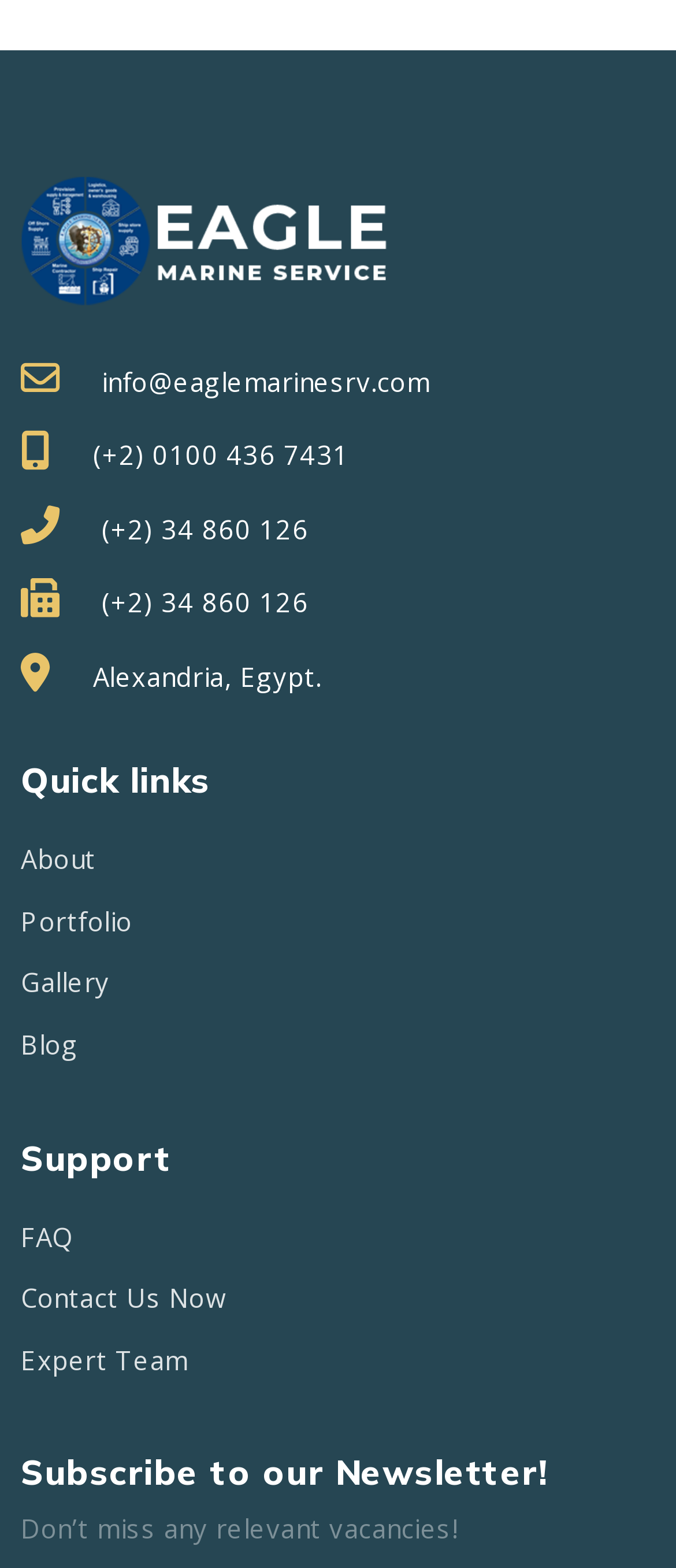How many quick links are available?
Give a single word or phrase answer based on the content of the image.

5